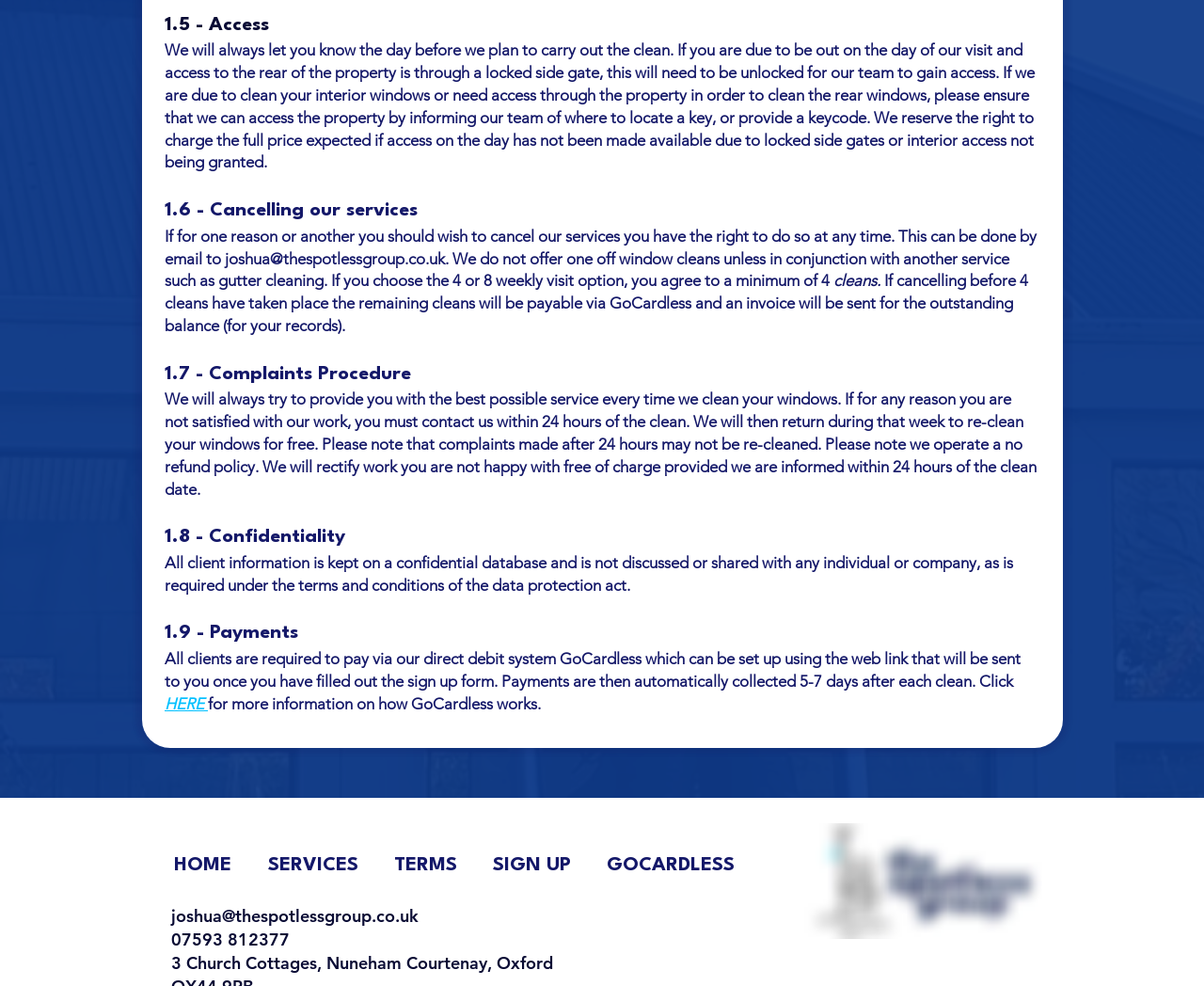Identify the bounding box coordinates of the clickable region necessary to fulfill the following instruction: "Click the 'HOME' link". The bounding box coordinates should be four float numbers between 0 and 1, i.e., [left, top, right, bottom].

[0.129, 0.854, 0.207, 0.901]